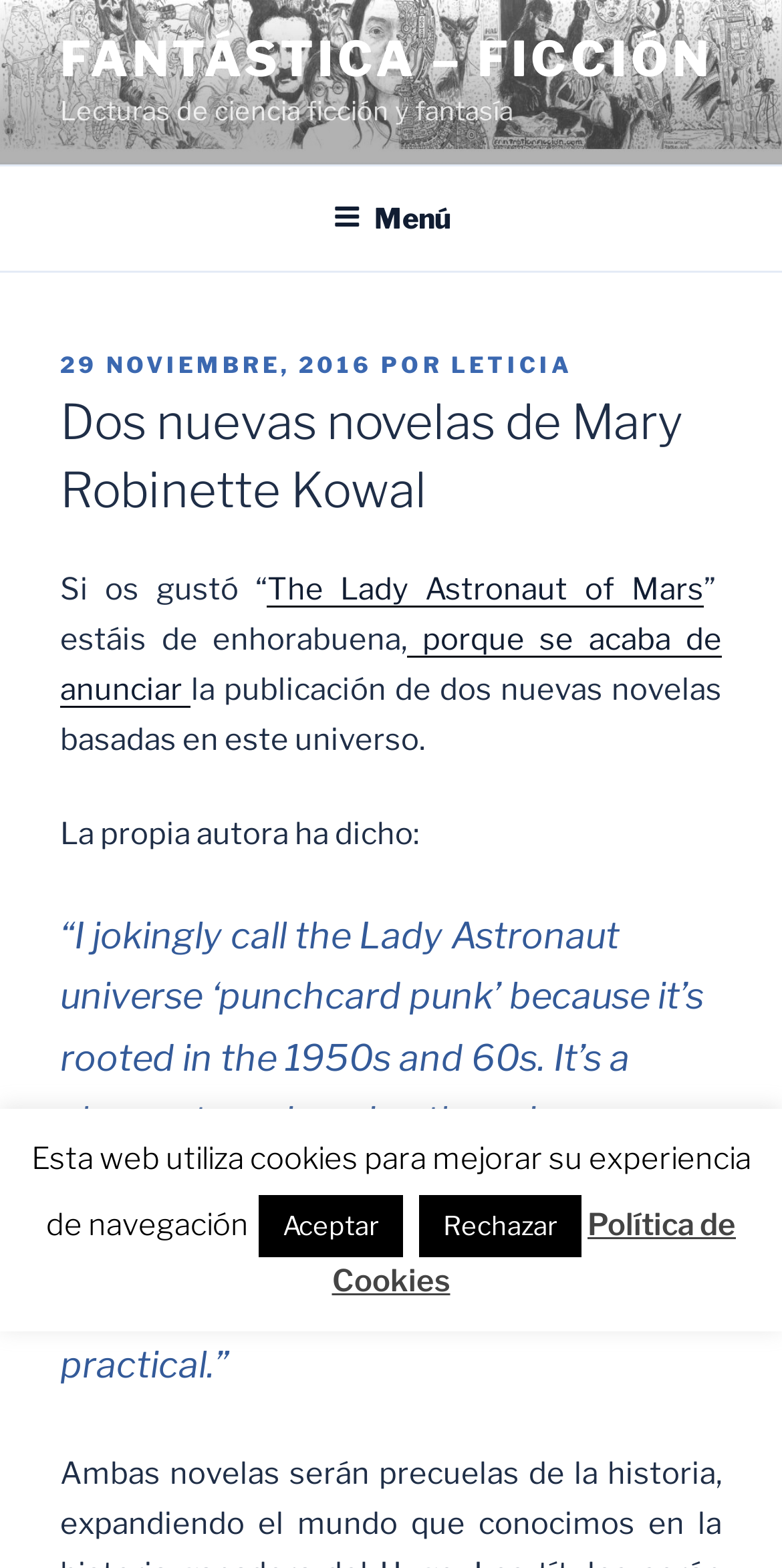Who is the author of the novels?
Use the image to answer the question with a single word or phrase.

Mary Robinette Kowal